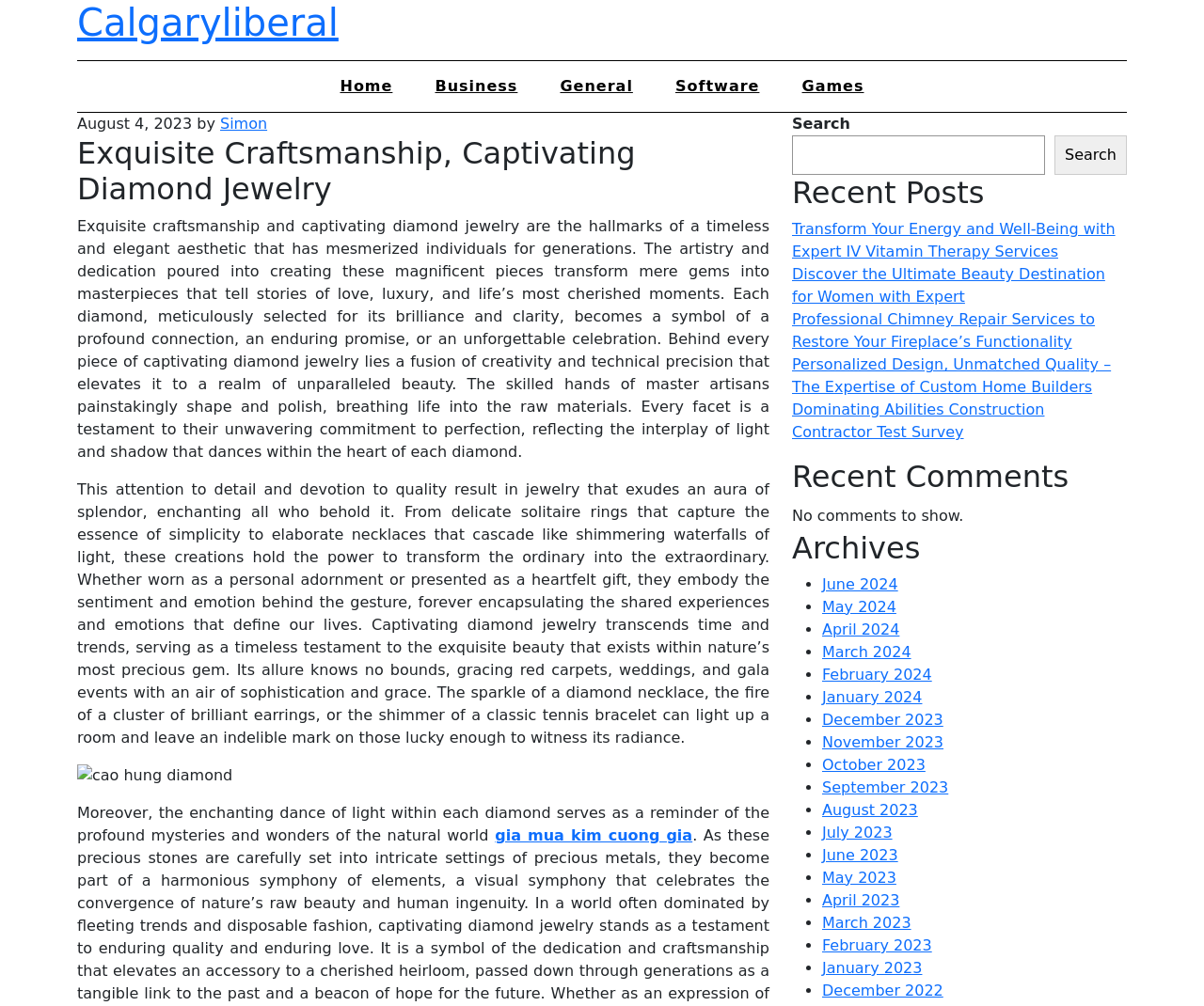Please give a concise answer to this question using a single word or phrase: 
What type of jewelry is featured on this webpage?

Diamond jewelry